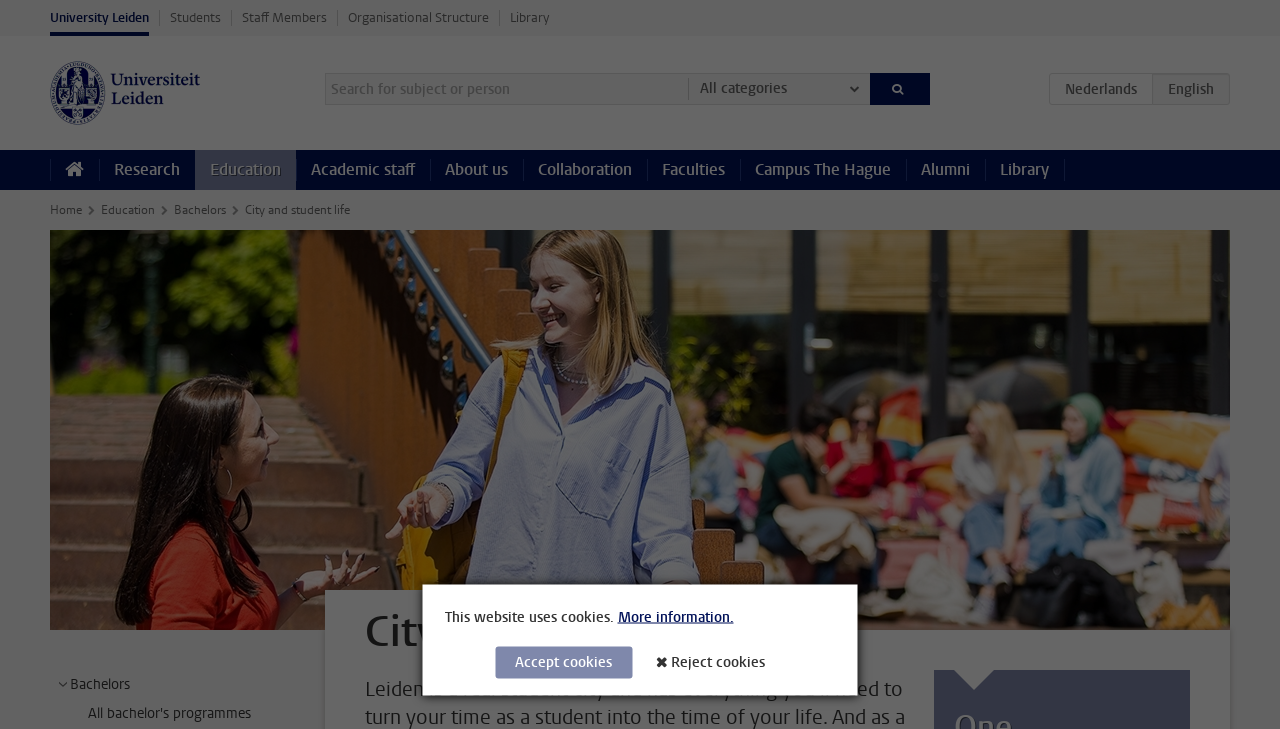Identify the coordinates of the bounding box for the element that must be clicked to accomplish the instruction: "Search for subject or person".

[0.254, 0.1, 0.538, 0.144]